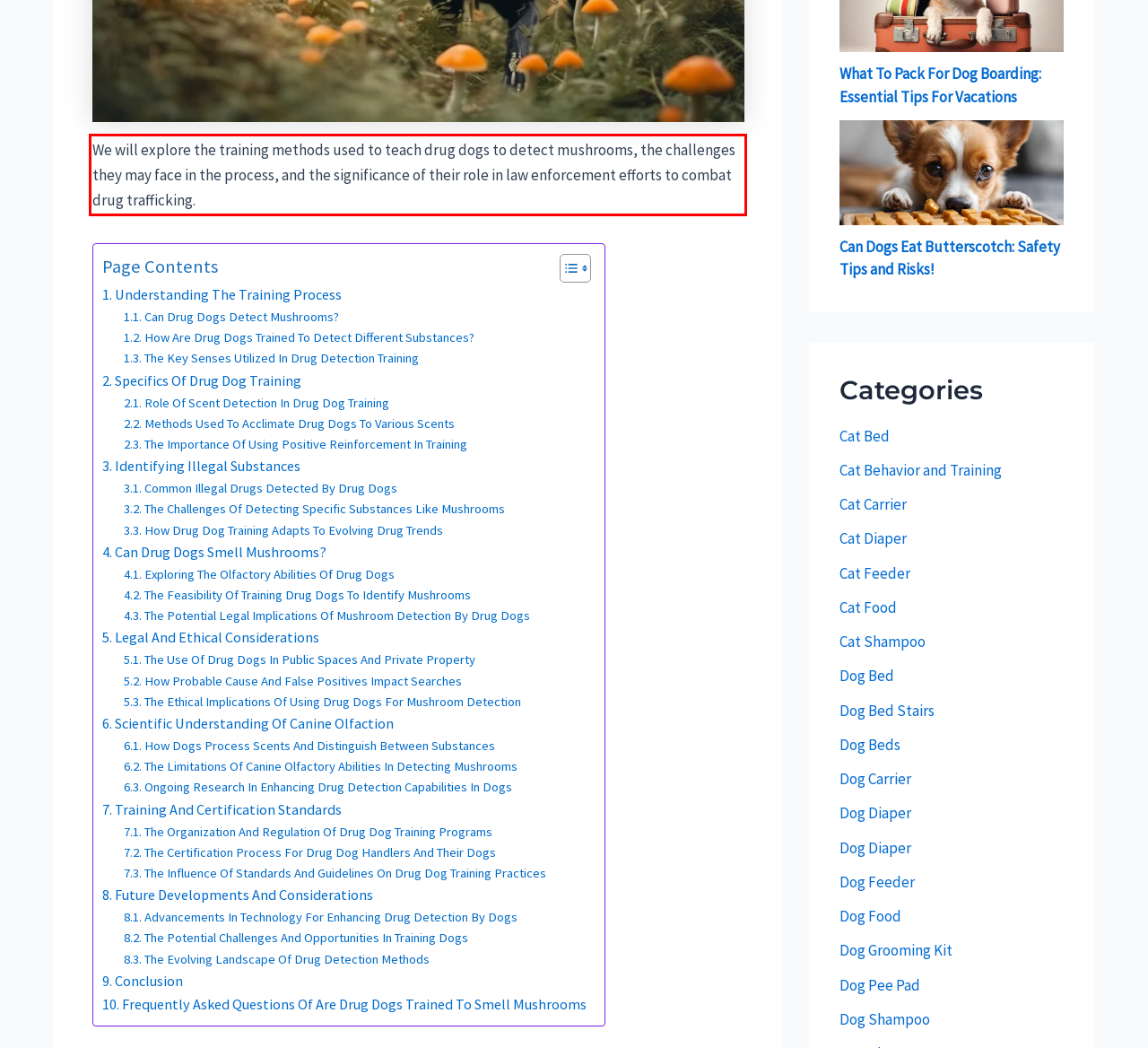Your task is to recognize and extract the text content from the UI element enclosed in the red bounding box on the webpage screenshot.

We will explore the training methods used to teach drug dogs to detect mushrooms, the challenges they may face in the process, and the significance of their role in law enforcement efforts to combat drug trafficking.